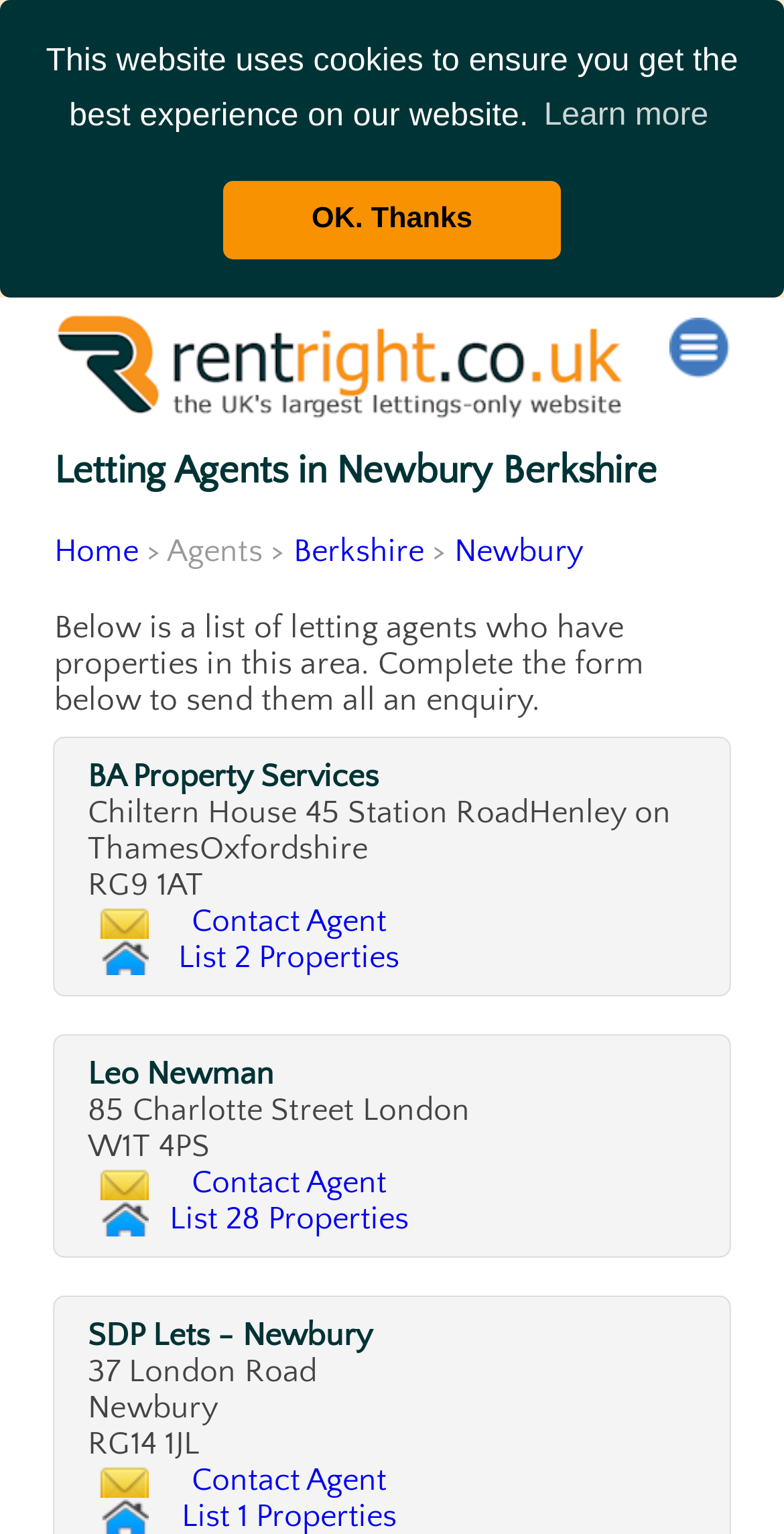How many properties does BA Property Services have?
Please provide a single word or phrase answer based on the image.

2